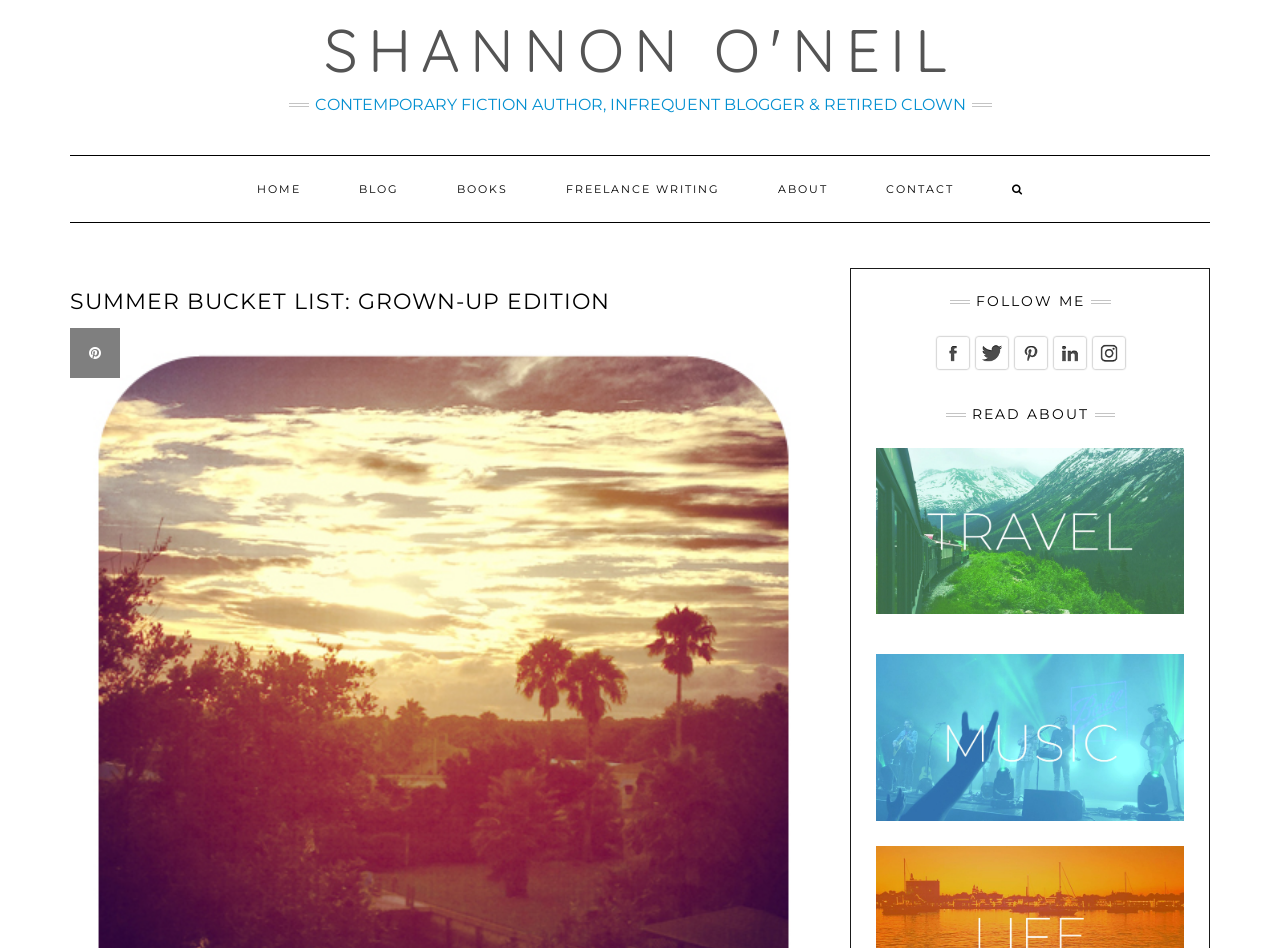Examine the image carefully and respond to the question with a detailed answer: 
What is the second menu item?

The menu items are listed in the order of 'HOME', 'BLOG', 'BOOKS', 'FREELANCE WRITING', 'ABOUT', and 'CONTACT'. Therefore, the second menu item is 'BLOG'.